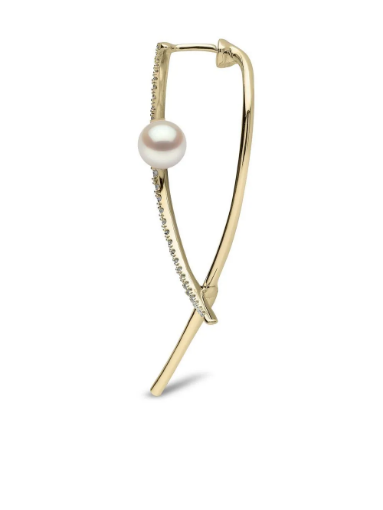Elaborate on the contents of the image in great detail.

This exquisite piece of jewelry showcases Yoko London’s 18kt yellow gold Sleek Akoya pearl and diamond earrings. The elegant design features a delicate curve adorned with sparkling diamonds that enhance the natural beauty of a lustrous Akoya pearl. The unique silhouette offers a modern take on classic elegance, making these earrings a versatile accessory suitable for any occasion. Ideal for those who appreciate sophisticated craftsmanship, this pair radiates confidence and timeless style.